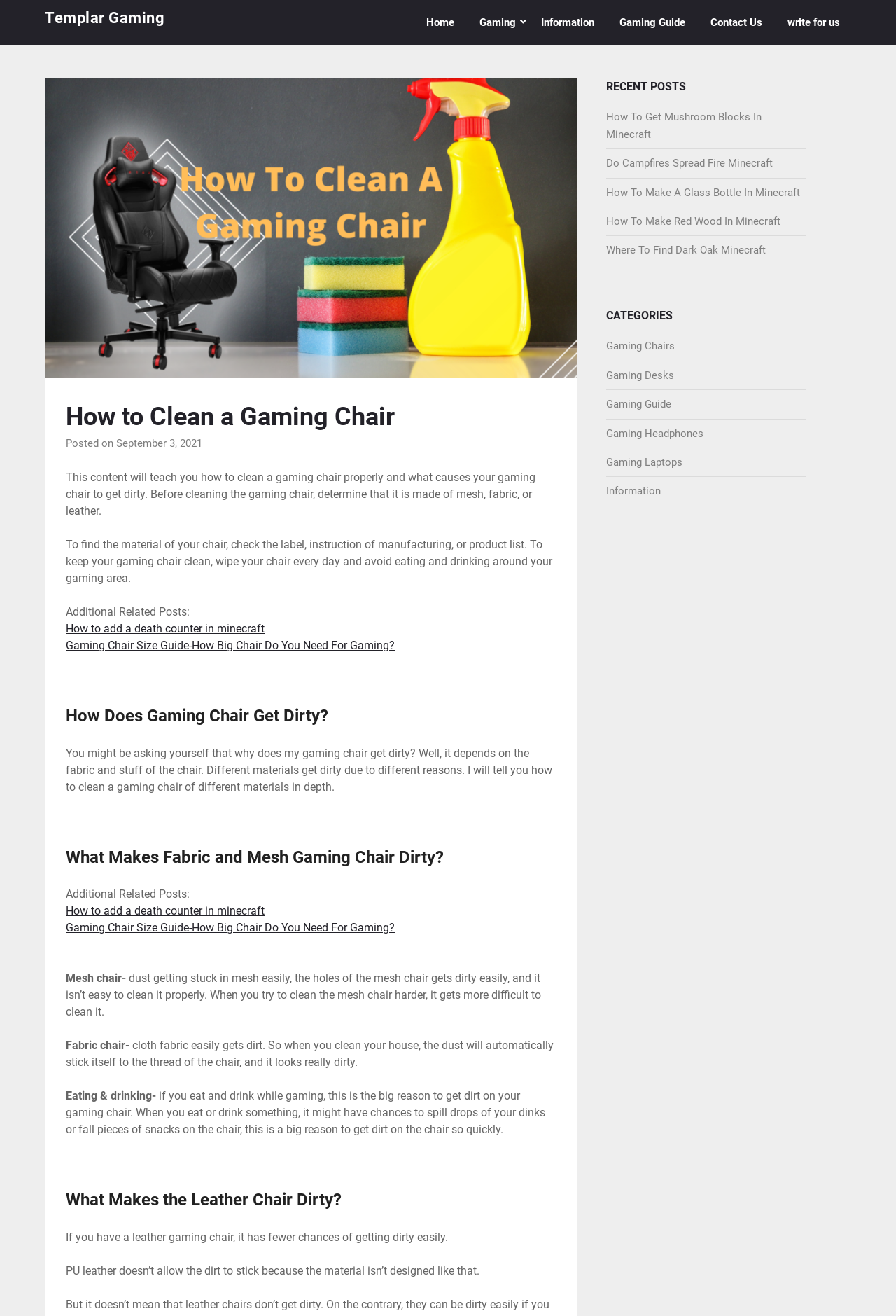From the element description: "Information", extract the bounding box coordinates of the UI element. The coordinates should be expressed as four float numbers between 0 and 1, in the order [left, top, right, bottom].

[0.591, 0.0, 0.676, 0.034]